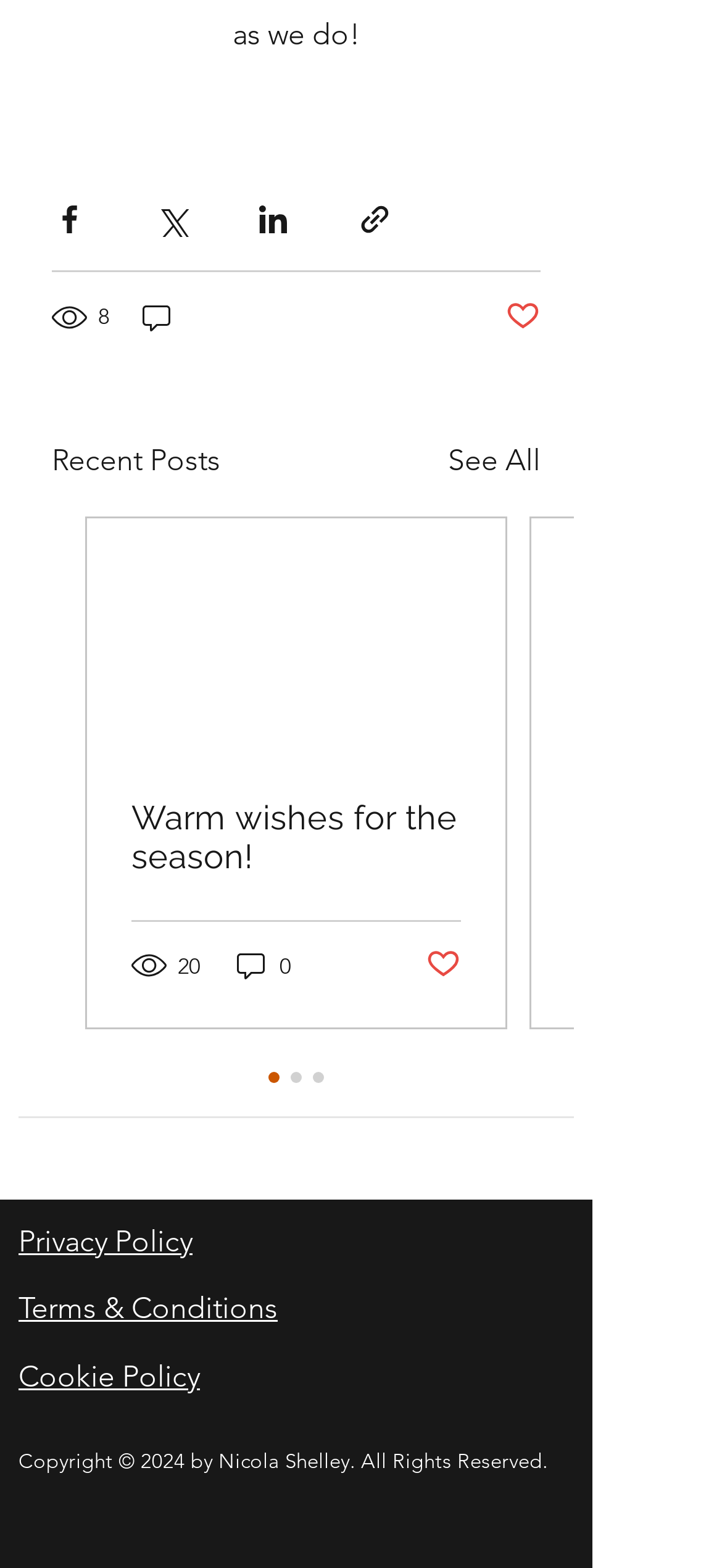Based on the element description 0, identify the bounding box of the UI element in the given webpage screenshot. The coordinates should be in the format (top-left x, top-left y, bottom-right x, bottom-right y) and must be between 0 and 1.

[0.323, 0.605, 0.408, 0.627]